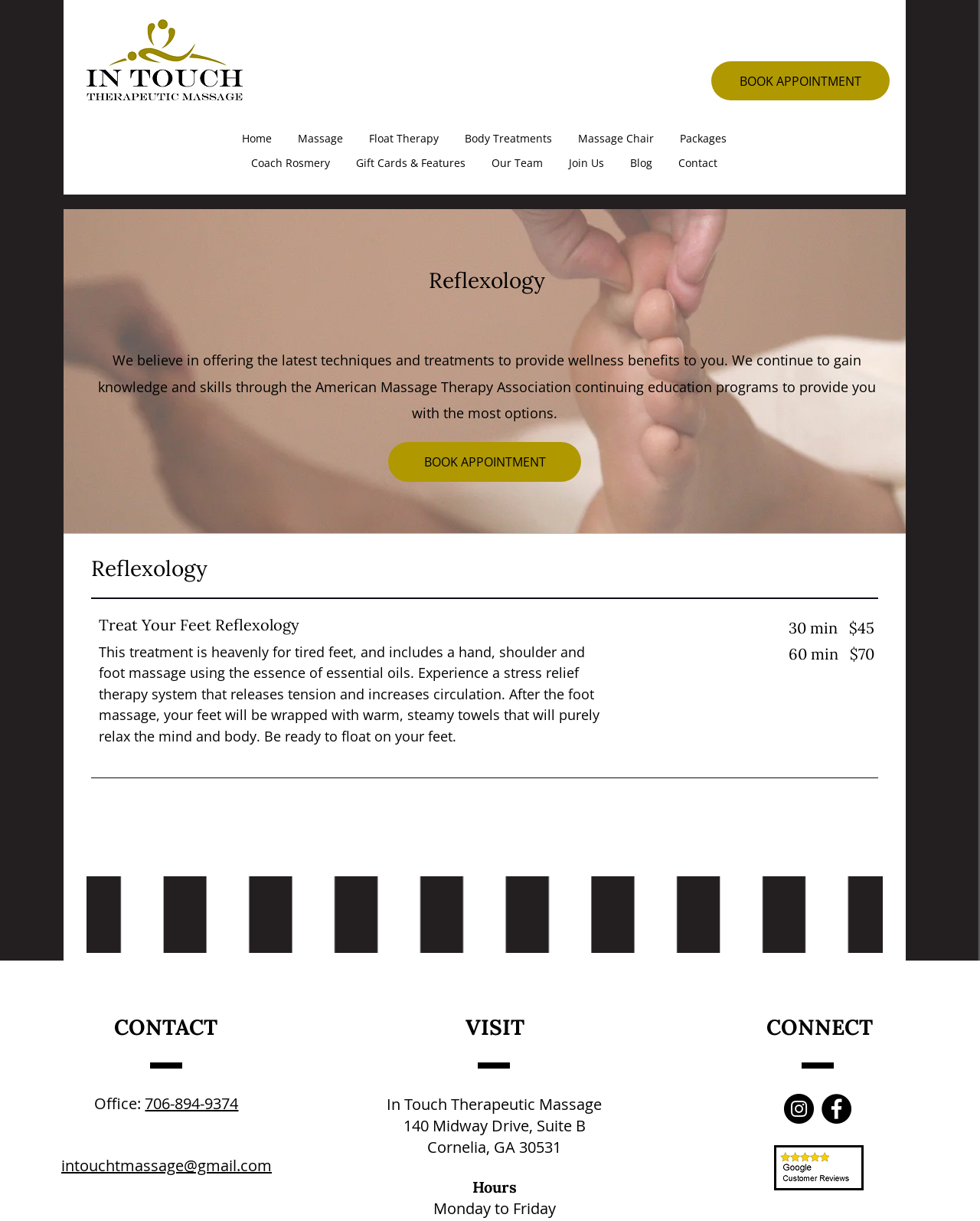Identify the bounding box coordinates for the region to click in order to carry out this instruction: "Click the BOOK APPOINTMENT link". Provide the coordinates using four float numbers between 0 and 1, formatted as [left, top, right, bottom].

[0.726, 0.05, 0.908, 0.082]